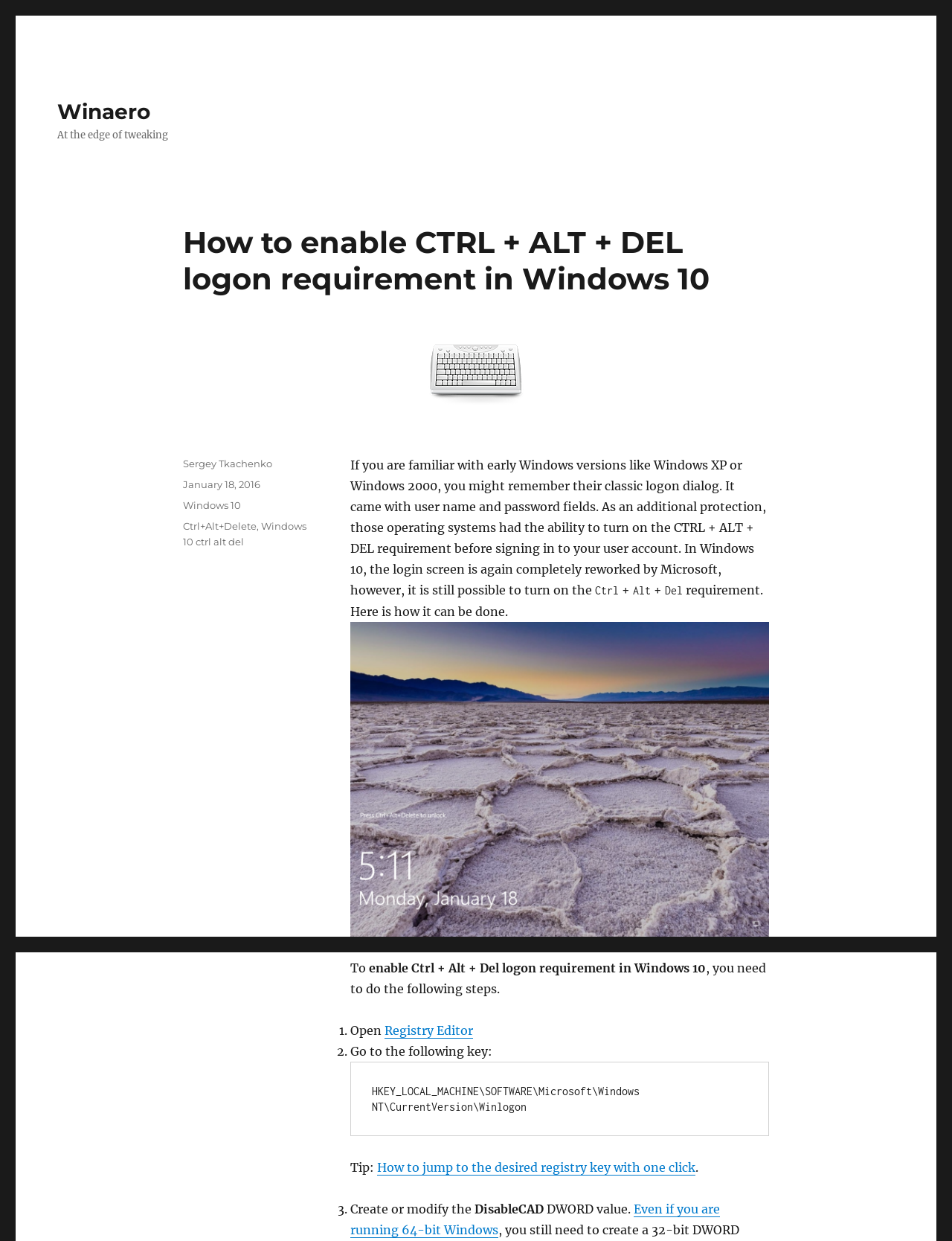Locate the bounding box coordinates of the element you need to click to accomplish the task described by this instruction: "Click on the link to learn how to jump to the desired registry key with one click".

[0.396, 0.935, 0.731, 0.947]